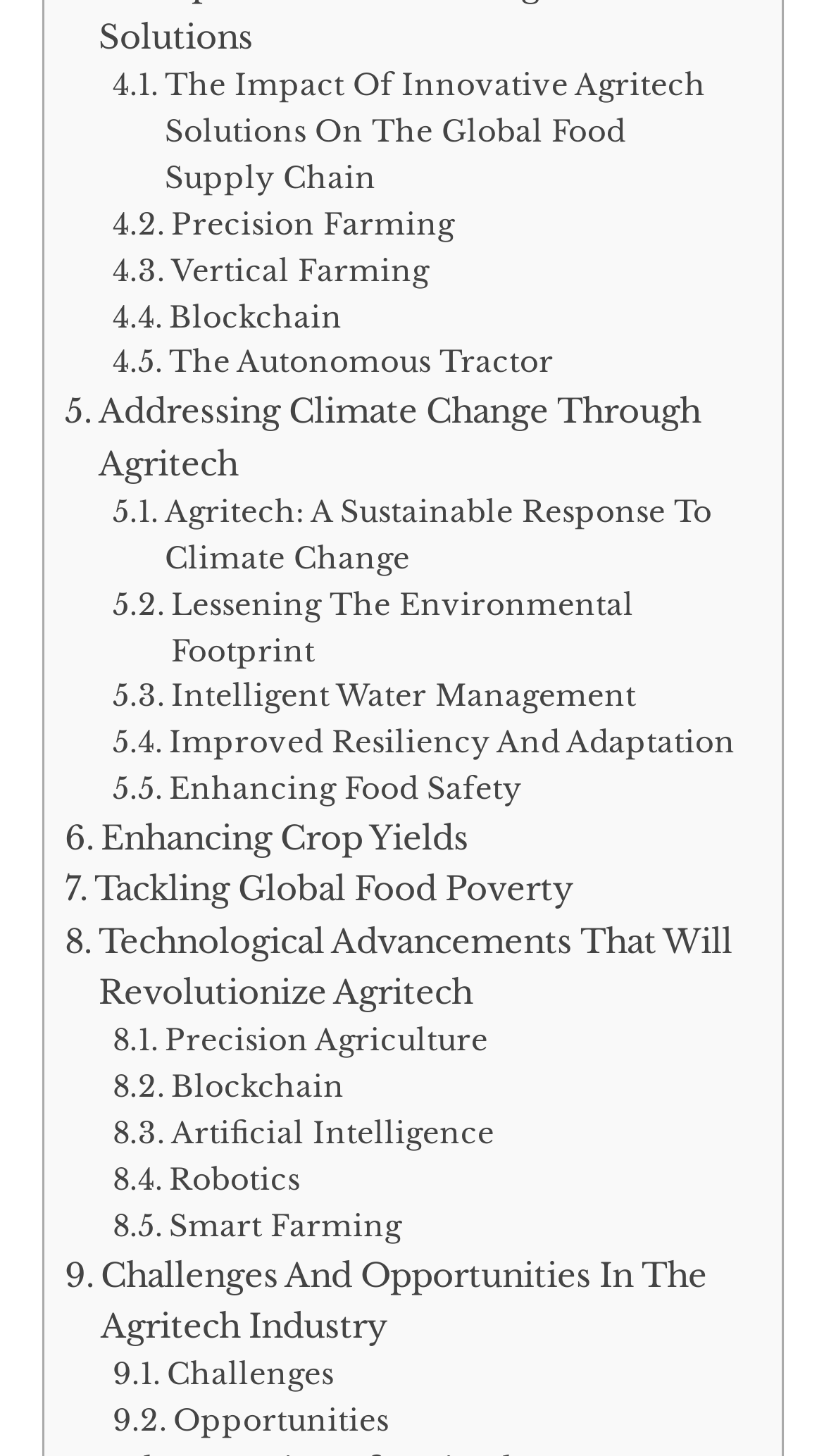Pinpoint the bounding box coordinates for the area that should be clicked to perform the following instruction: "Click on The Impact Of Innovative Agritech Solutions On The Global Food Supply Chain".

[0.137, 0.044, 0.896, 0.139]